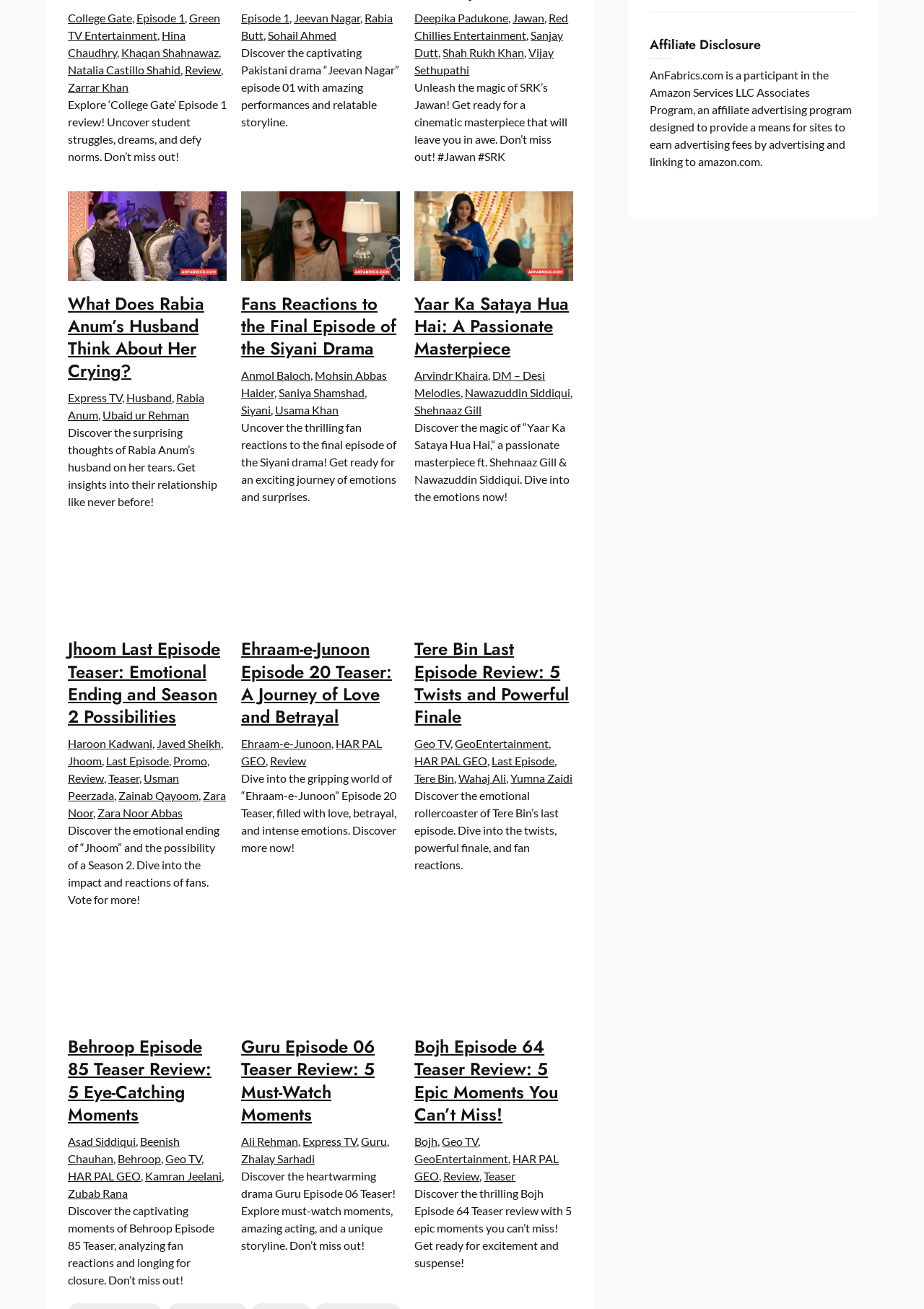Determine the bounding box coordinates of the clickable element necessary to fulfill the instruction: "Read what Rabia Anum’s husband thinks about her crying". Provide the coordinates as four float numbers within the 0 to 1 range, i.e., [left, top, right, bottom].

[0.073, 0.146, 0.245, 0.214]